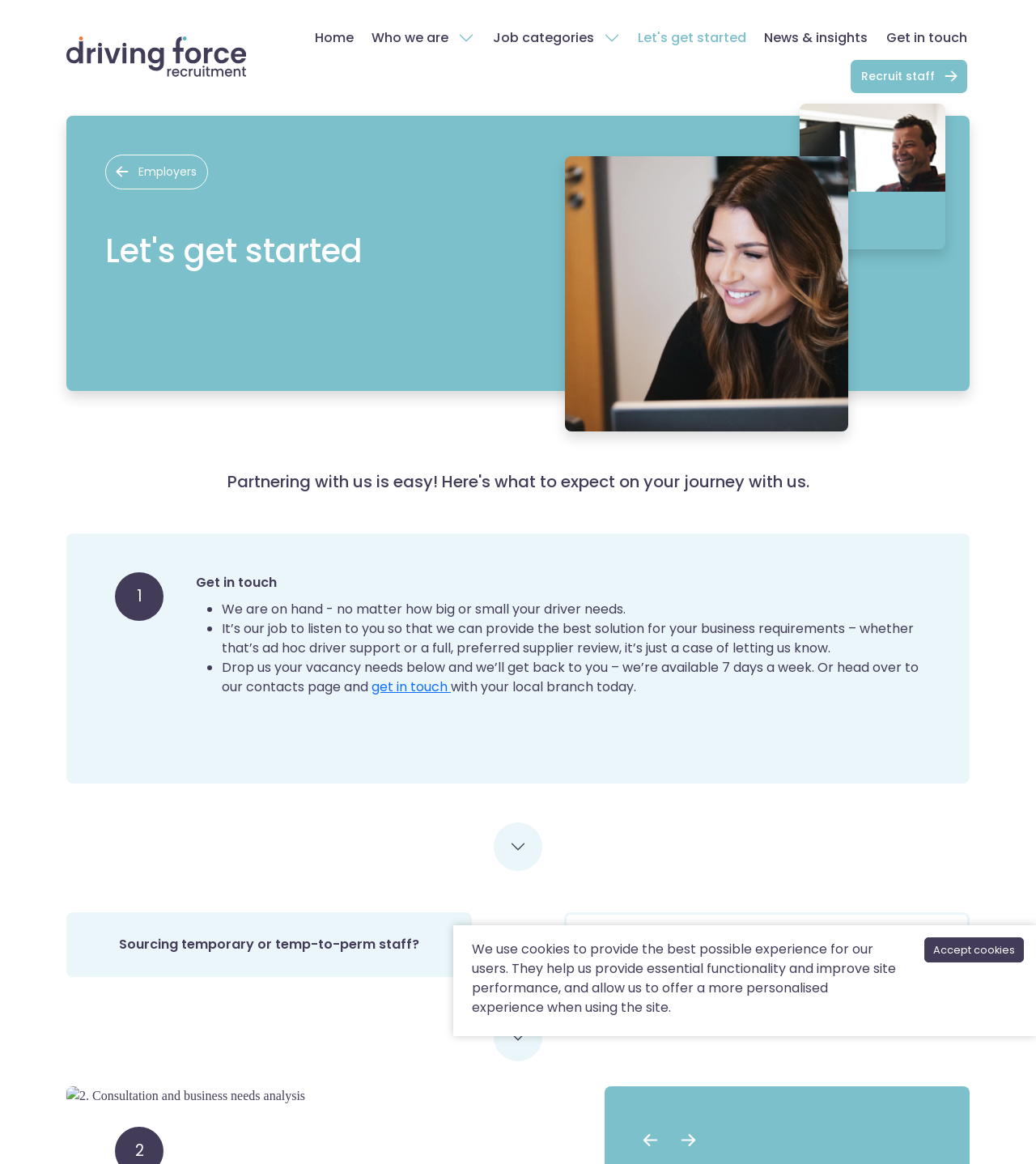Please specify the bounding box coordinates of the region to click in order to perform the following instruction: "Select the 'Sourcing temporary or temp-to-perm staff?' tab".

[0.064, 0.784, 0.455, 0.839]